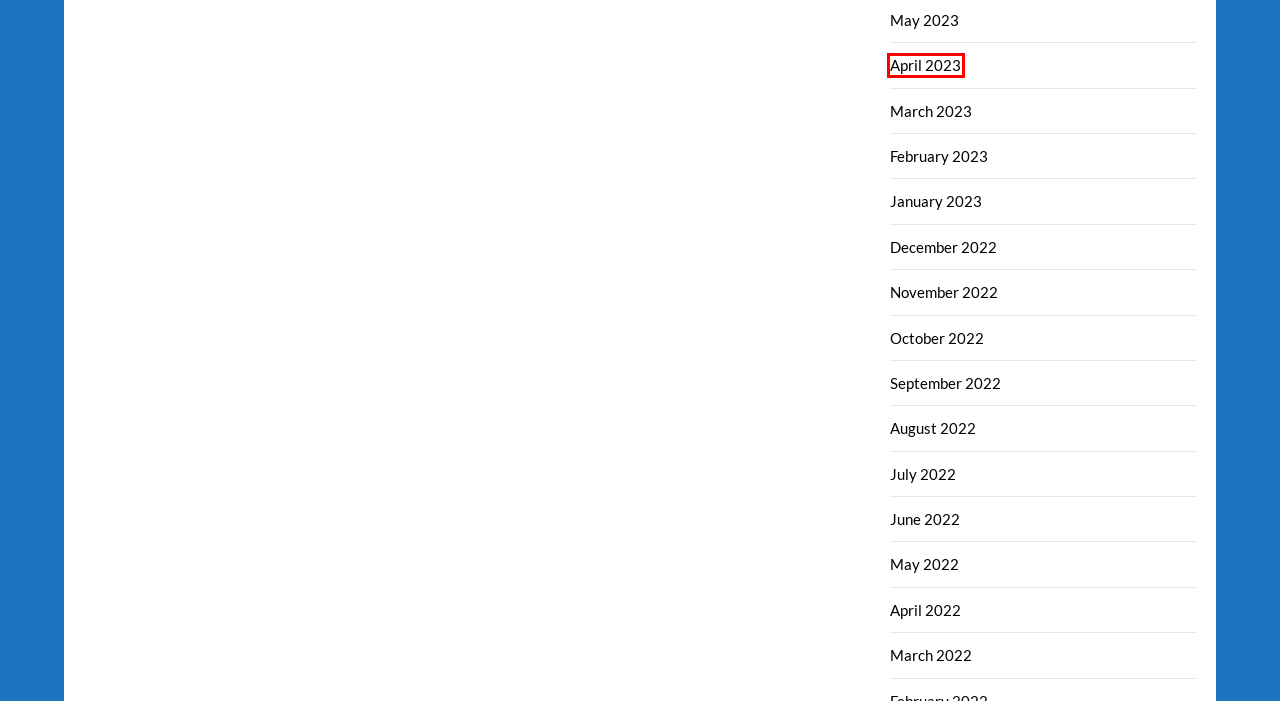You are given a screenshot of a webpage within which there is a red rectangle bounding box. Please choose the best webpage description that matches the new webpage after clicking the selected element in the bounding box. Here are the options:
A. June 2022 - Electric Weekend
B. May 2023 - Electric Weekend
C. October 2022 - Electric Weekend
D. July 2022 - Electric Weekend
E. March 2022 - Electric Weekend
F. September 2022 - Electric Weekend
G. April 2023 - Electric Weekend
H. August 2022 - Electric Weekend

G